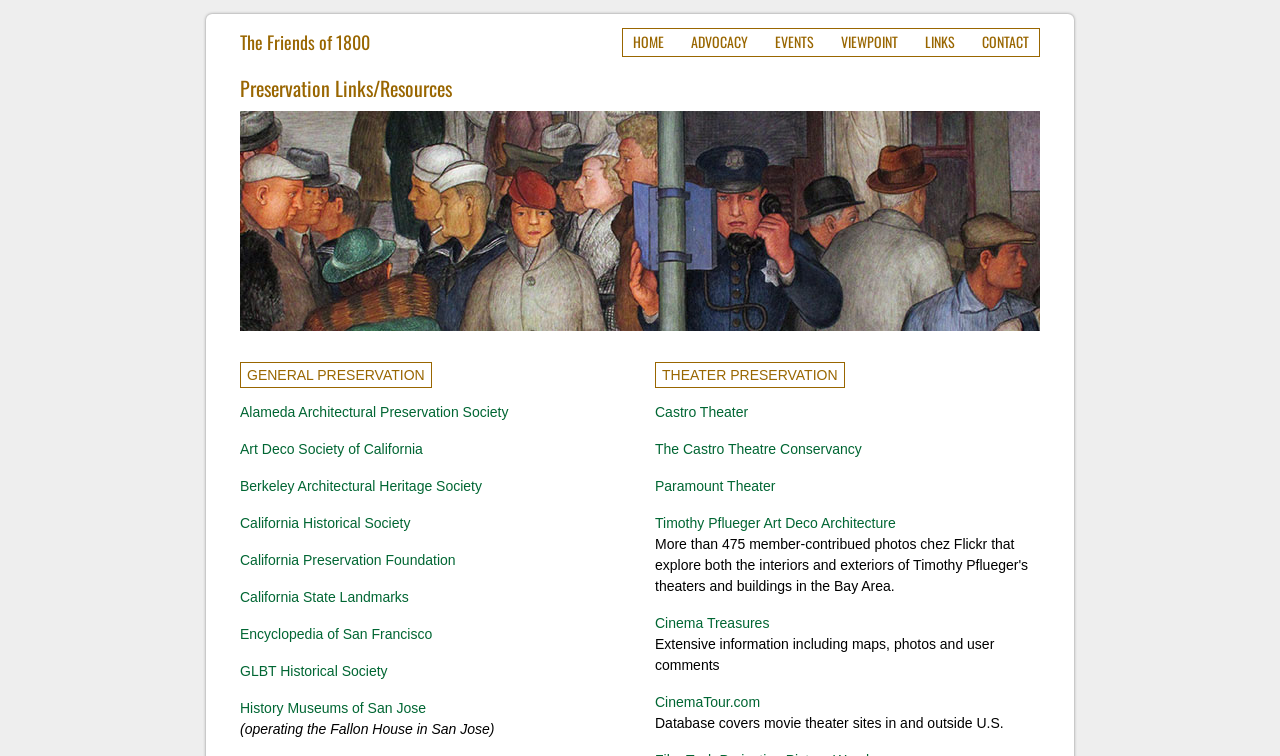Please identify the bounding box coordinates of the element's region that should be clicked to execute the following instruction: "go to home page". The bounding box coordinates must be four float numbers between 0 and 1, i.e., [left, top, right, bottom].

[0.495, 0.041, 0.519, 0.069]